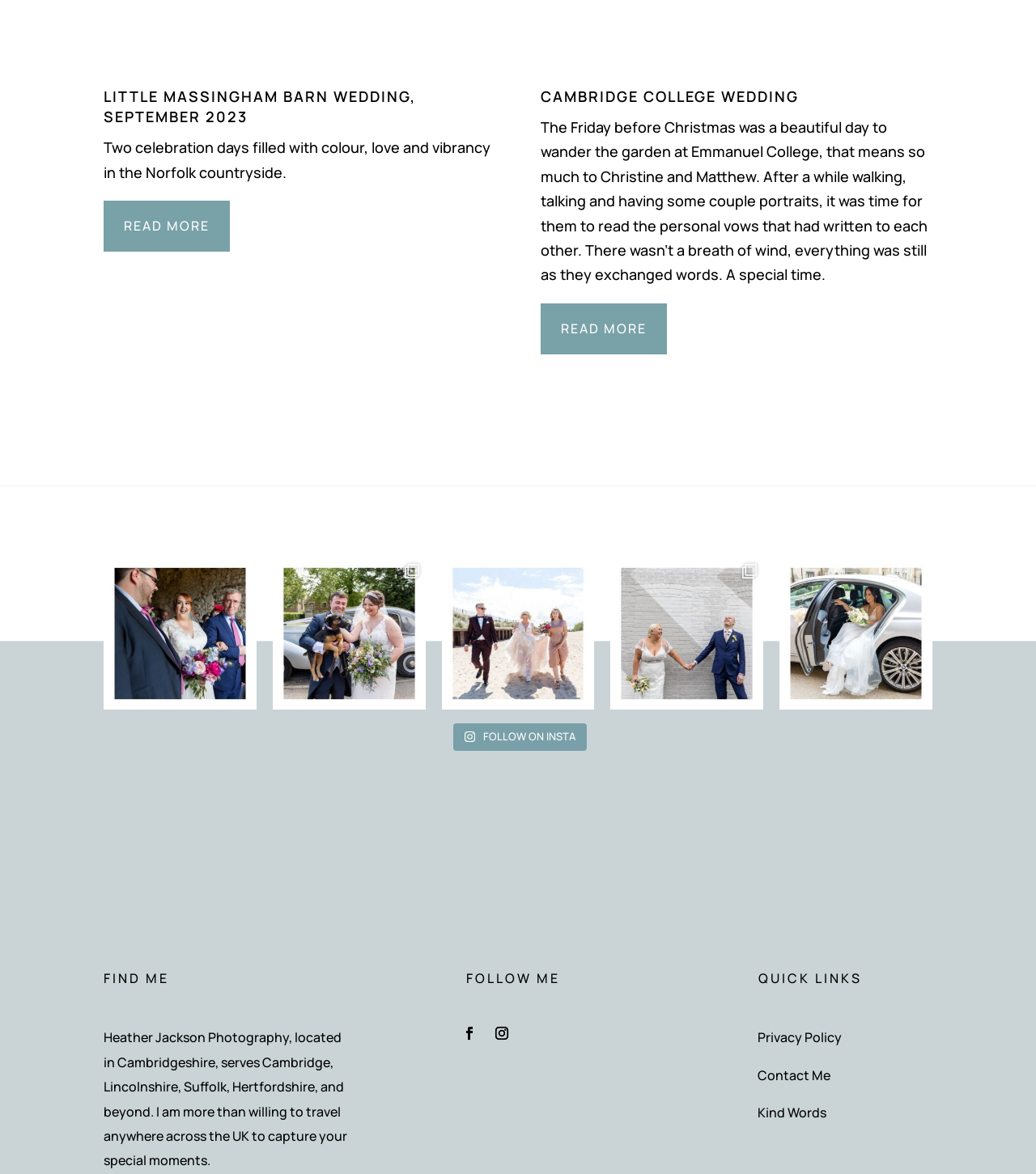Refer to the image and answer the question with as much detail as possible: What is the location of the photographer?

The text on the page mentions that Heather Jackson Photography is located in Cambridgeshire, and serves surrounding areas such as Cambridge, Lincolnshire, Suffolk, and Hertfordshire.